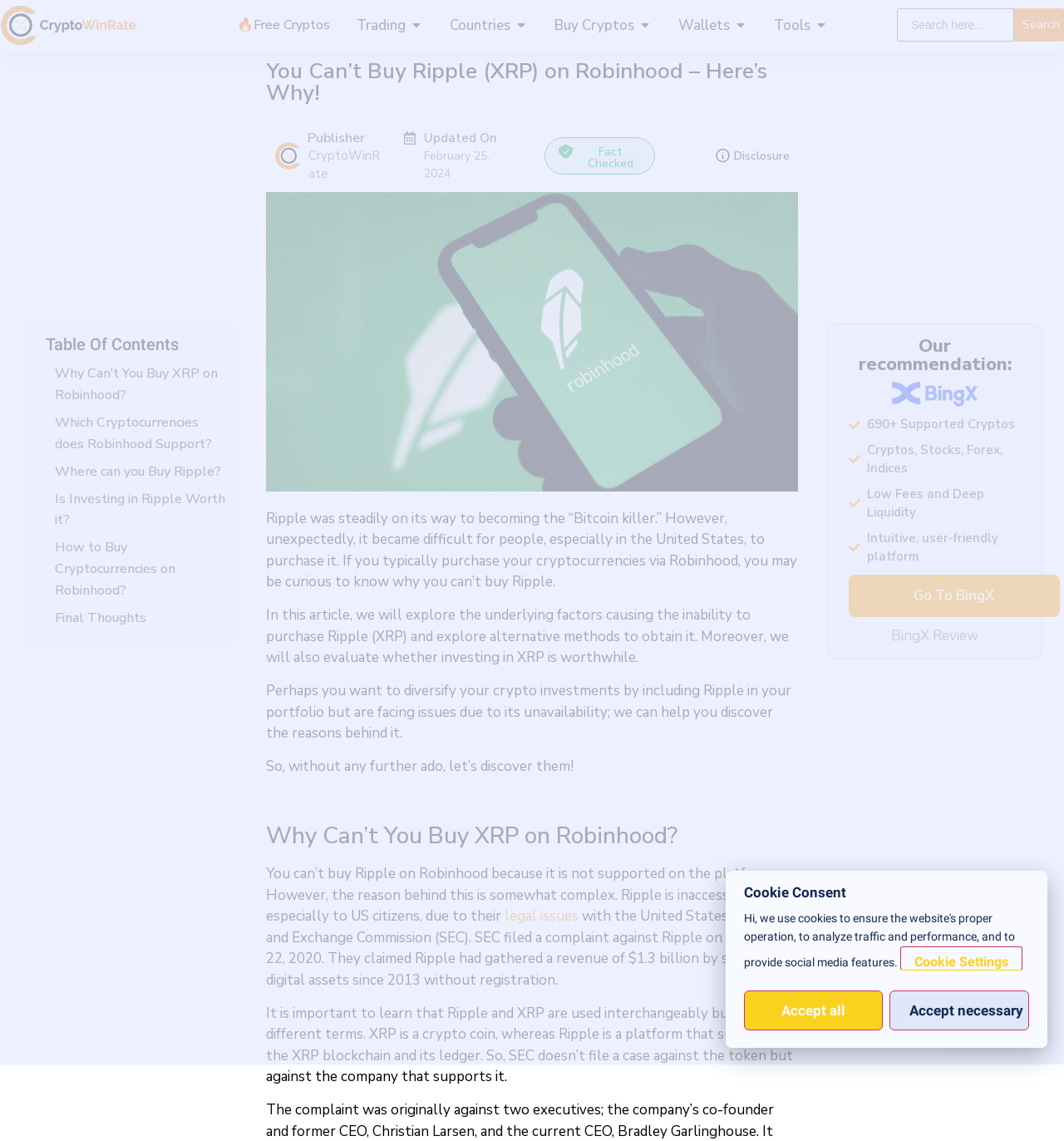Identify the bounding box coordinates of the area that should be clicked in order to complete the given instruction: "Learn about the legal issues of Ripple". The bounding box coordinates should be four float numbers between 0 and 1, i.e., [left, top, right, bottom].

[0.474, 0.795, 0.544, 0.812]